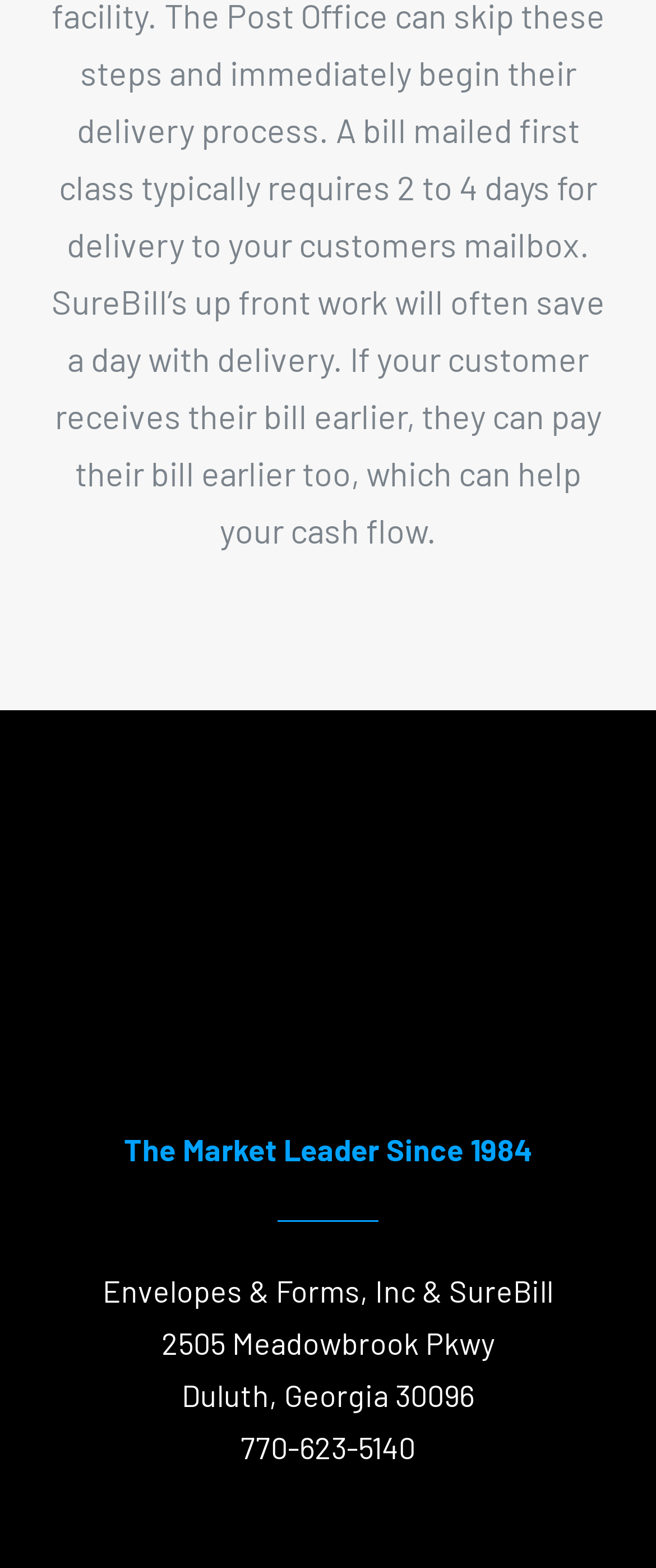Refer to the screenshot and answer the following question in detail:
What is the email address?

The email address can be found in the link element with the text 'Info@EnvelopesAndForms.com' which is located at the bottom of the webpage, indicating that it is the company's contact information.